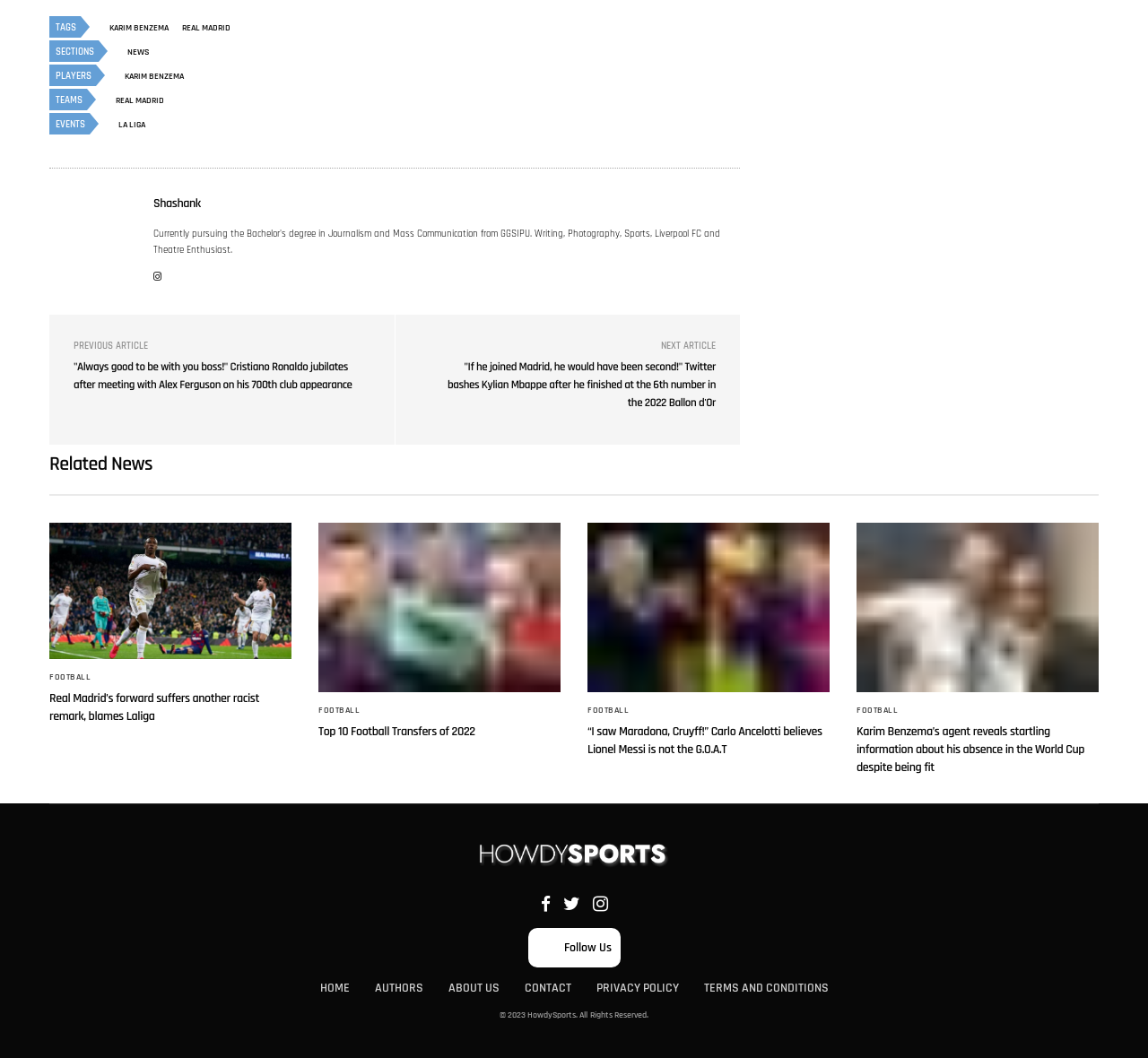Given the description of the UI element: "parent_node: Follow Us", predict the bounding box coordinates in the form of [left, top, right, bottom], with each value being a float between 0 and 1.

[0.414, 0.794, 0.586, 0.82]